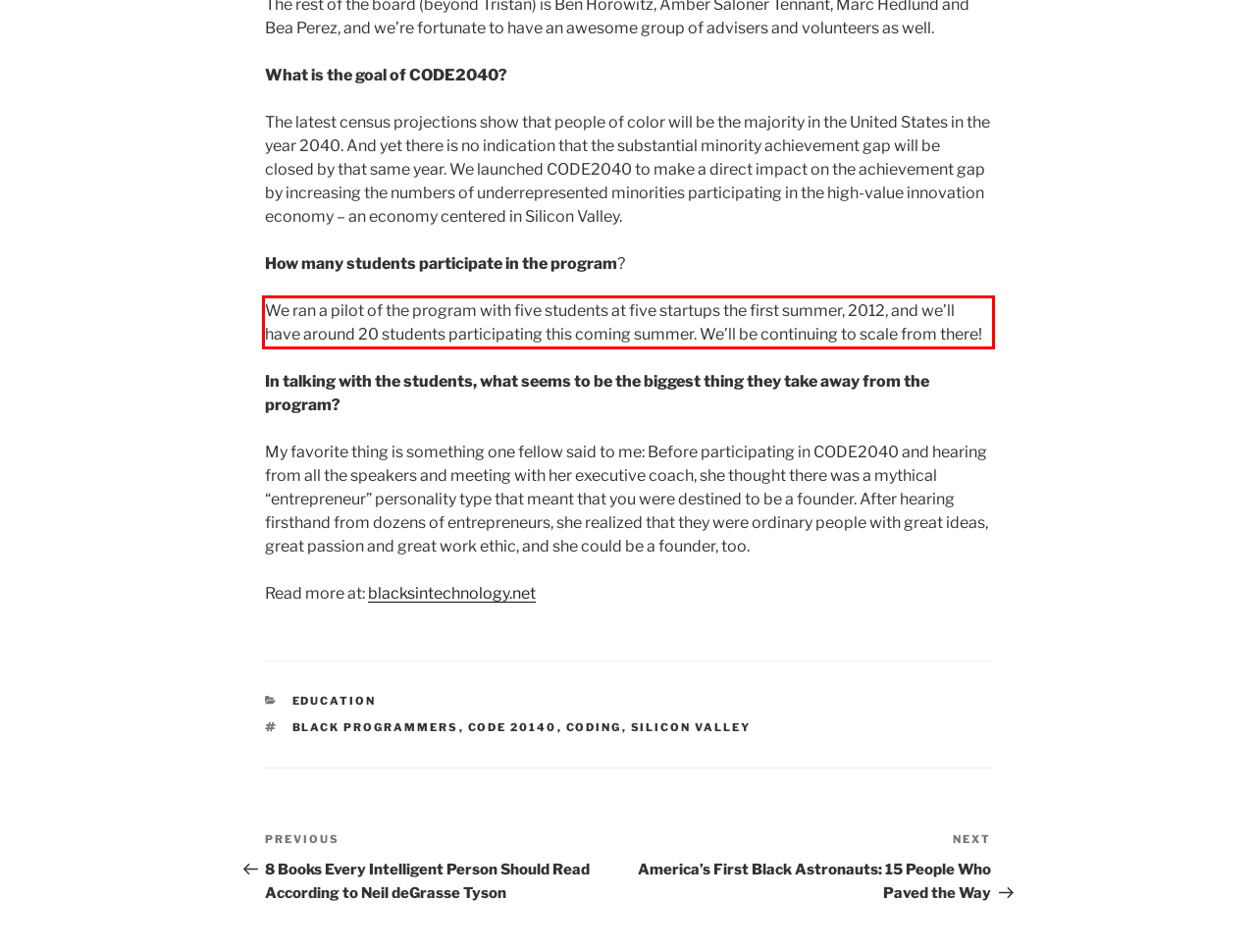Look at the provided screenshot of the webpage and perform OCR on the text within the red bounding box.

We ran a pilot of the program with five students at five startups the first summer, 2012, and we’ll have around 20 students participating this coming summer. We’ll be continuing to scale from there!